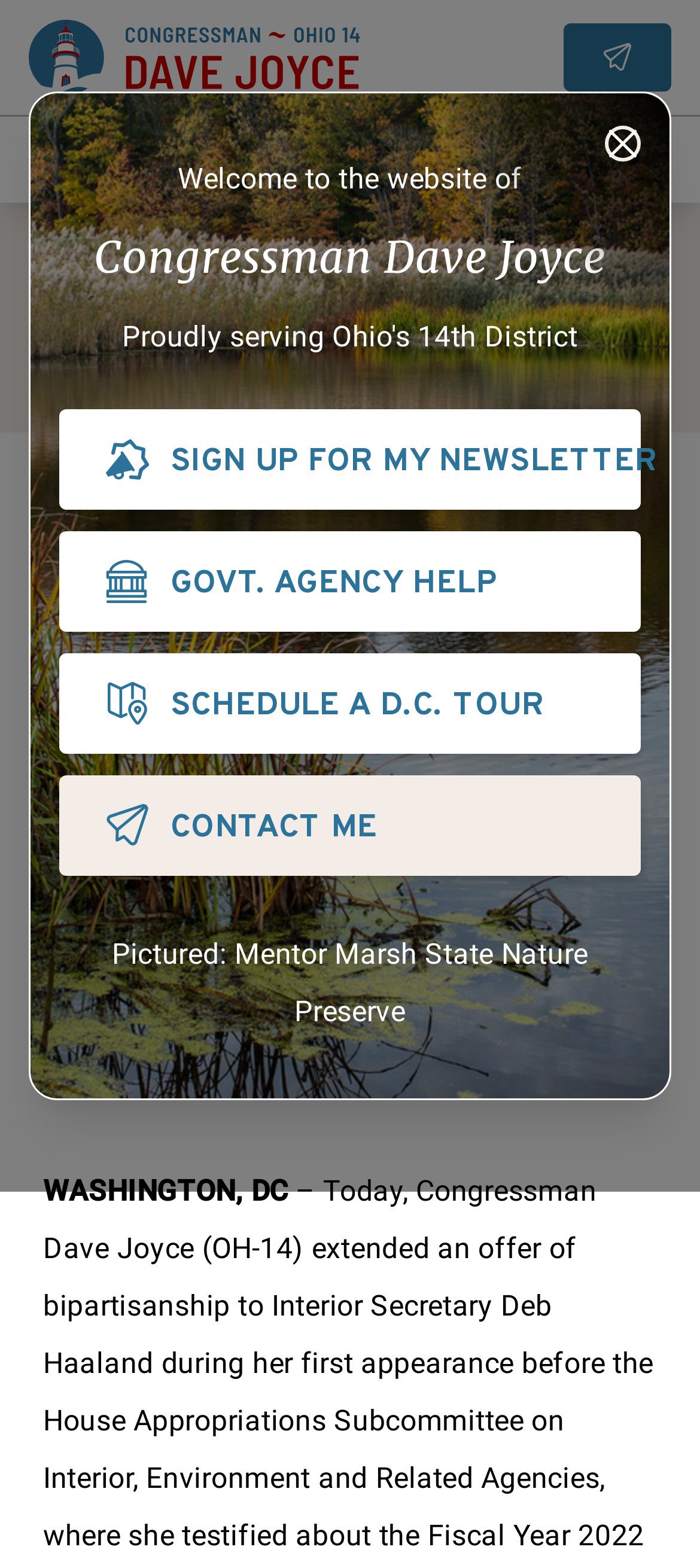Please identify the coordinates of the bounding box that should be clicked to fulfill this instruction: "Search the website".

[0.0, 0.074, 0.123, 0.129]